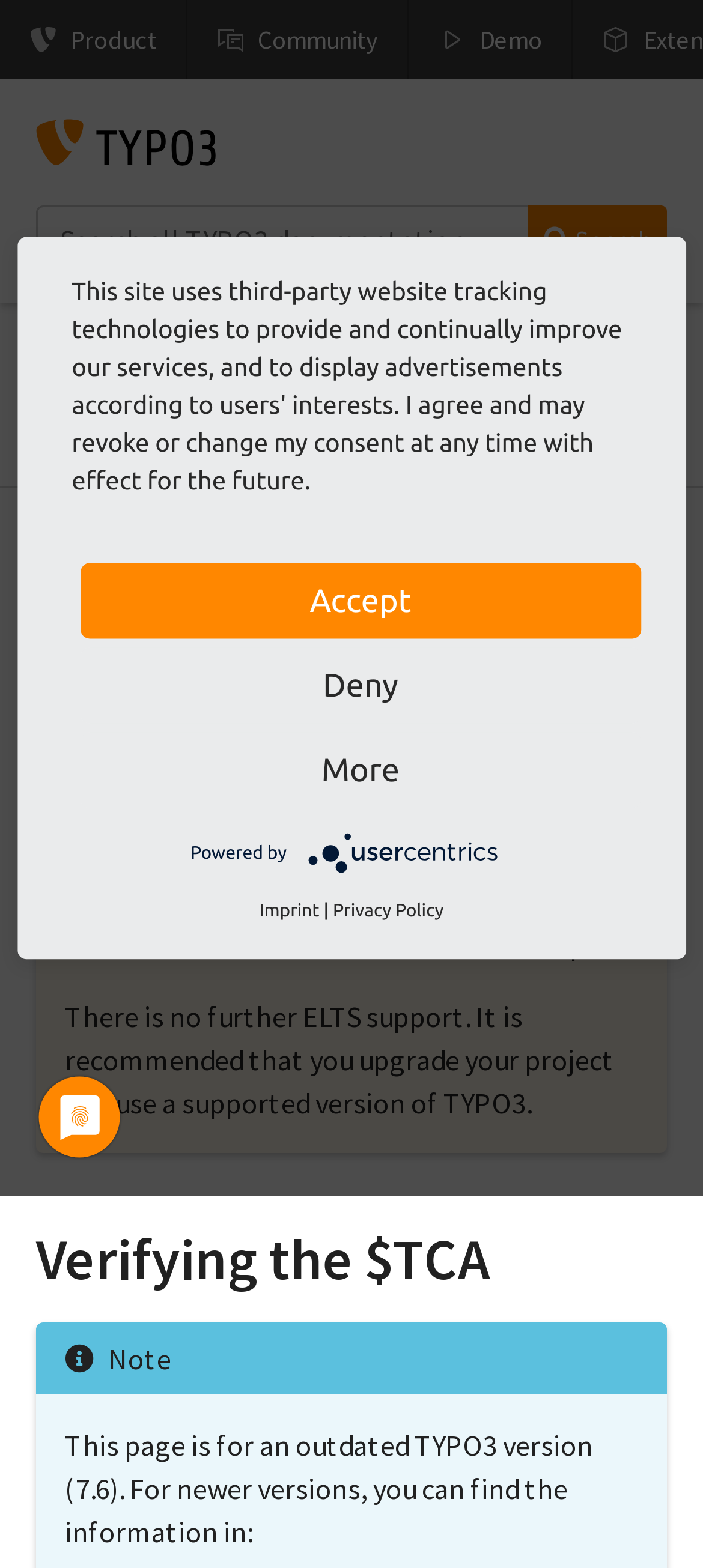Using the webpage screenshot, locate the HTML element that fits the following description and provide its bounding box: "Extending the $TCA array".

[0.2, 0.35, 0.644, 0.373]